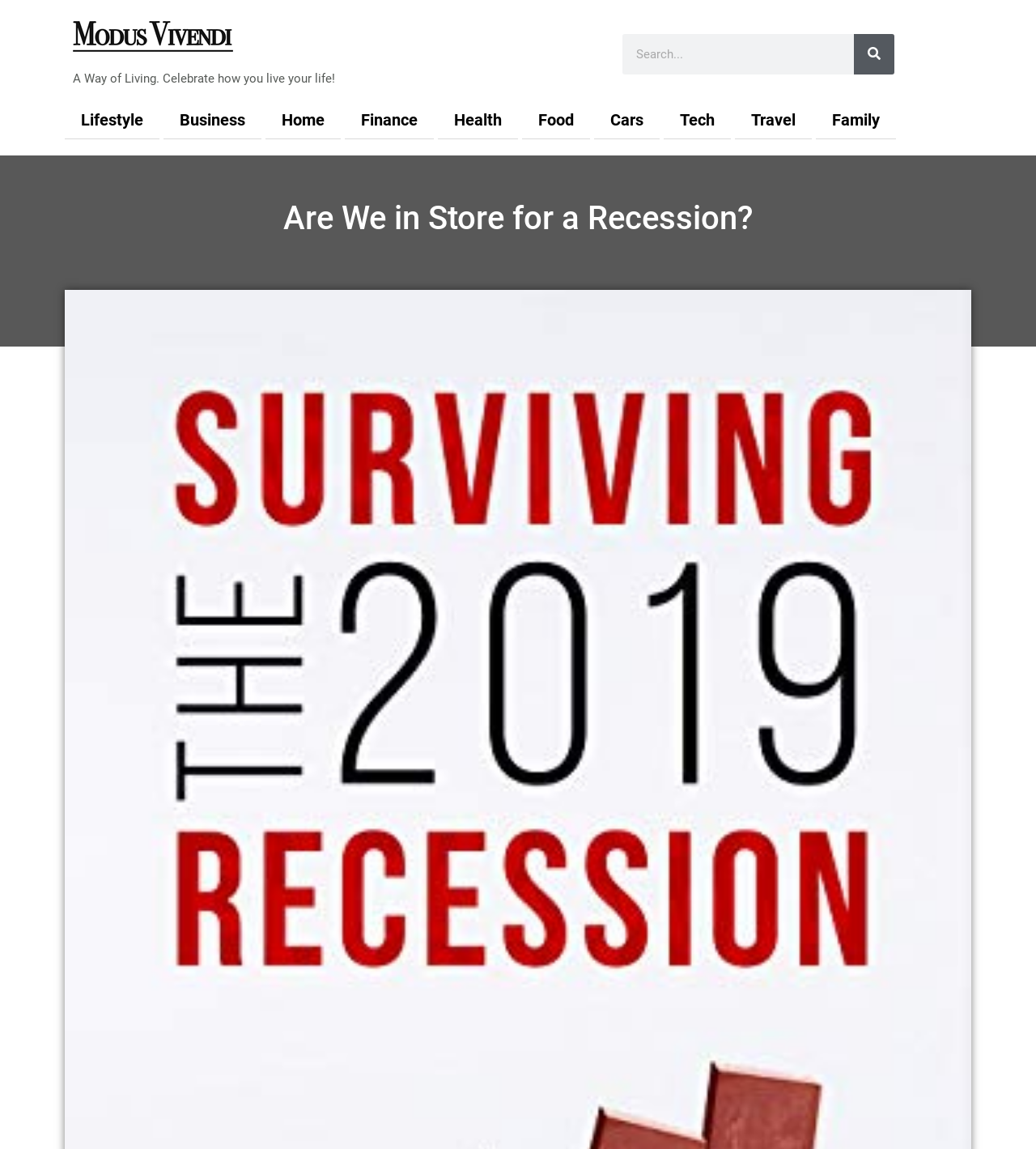Please find the bounding box coordinates of the element that you should click to achieve the following instruction: "Read the article about recession". The coordinates should be presented as four float numbers between 0 and 1: [left, top, right, bottom].

[0.062, 0.171, 0.938, 0.21]